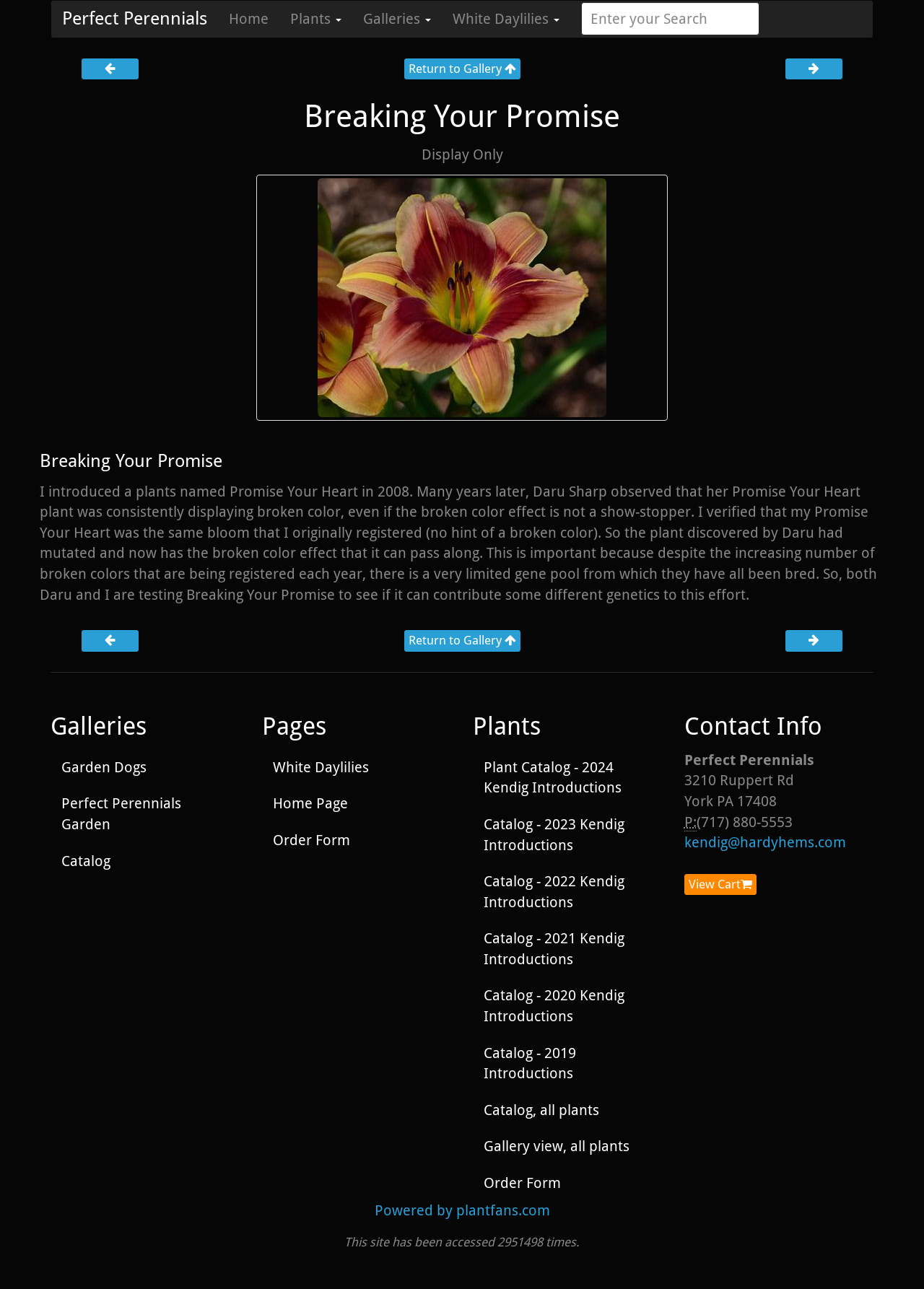How many times has this site been accessed?
Please provide a comprehensive answer based on the contents of the image.

The webpage displays a static text at the bottom which states 'This site has been accessed 2951498 times.' This indicates that the website has been visited 2951498 times.